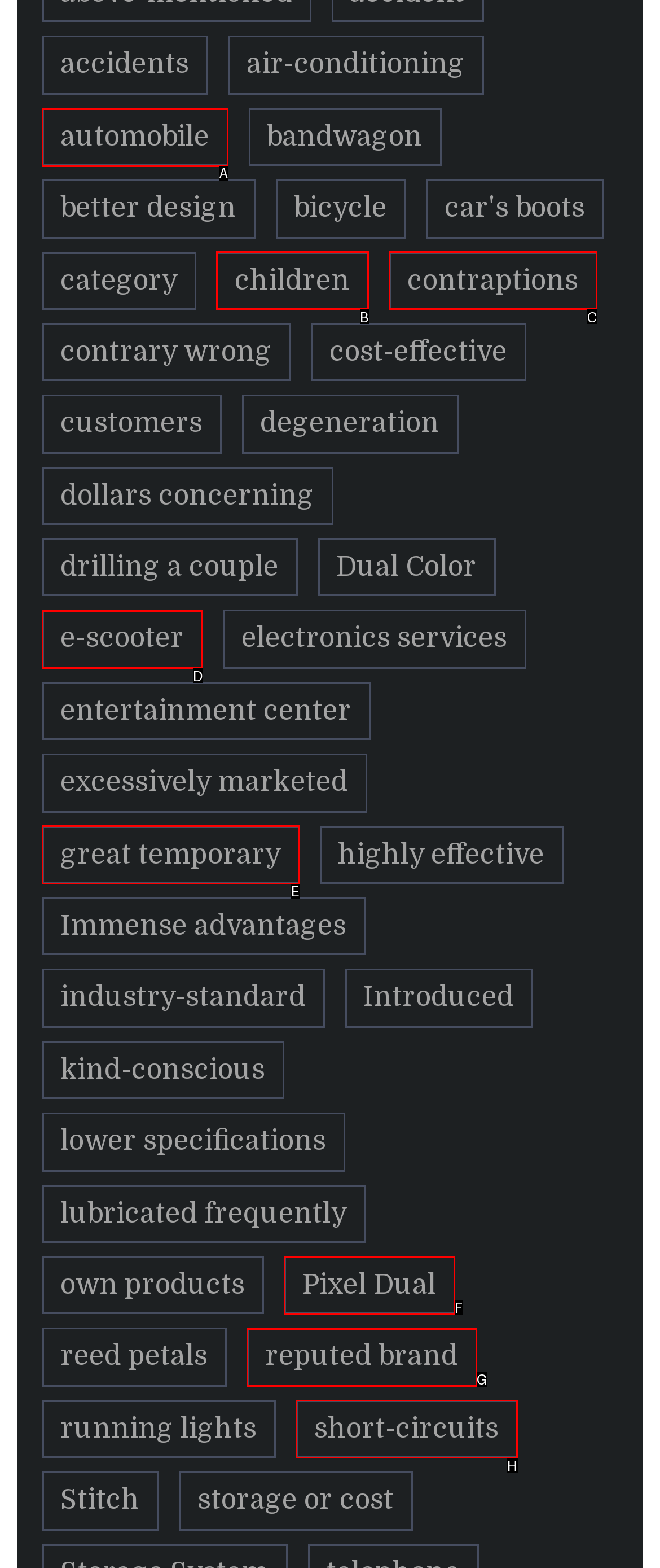Look at the description: automobile
Determine the letter of the matching UI element from the given choices.

A